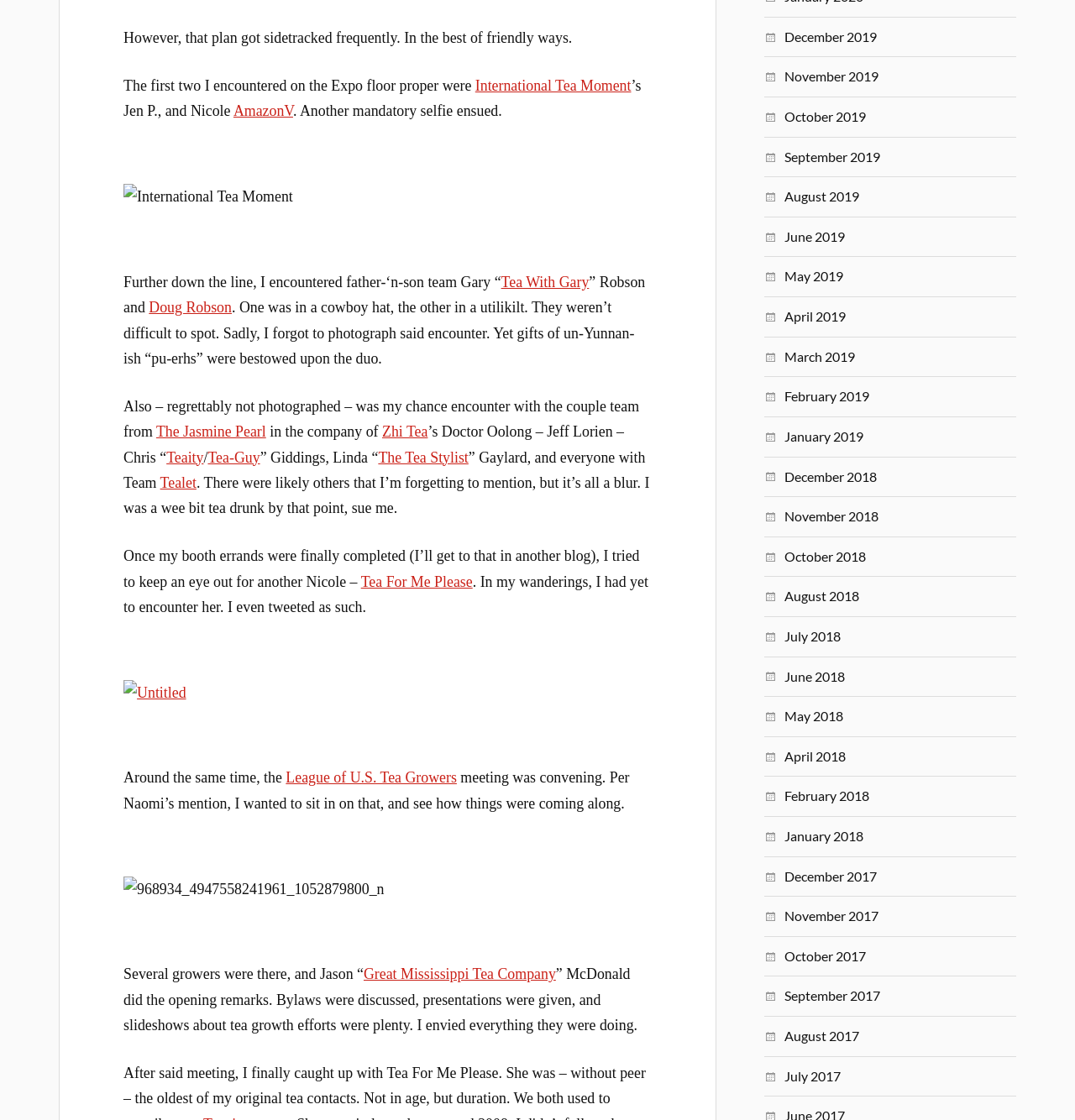Bounding box coordinates are specified in the format (top-left x, top-left y, bottom-right x, bottom-right y). All values are floating point numbers bounded between 0 and 1. Please provide the bounding box coordinate of the region this sentence describes: The Jasmine Pearl

[0.145, 0.378, 0.247, 0.393]